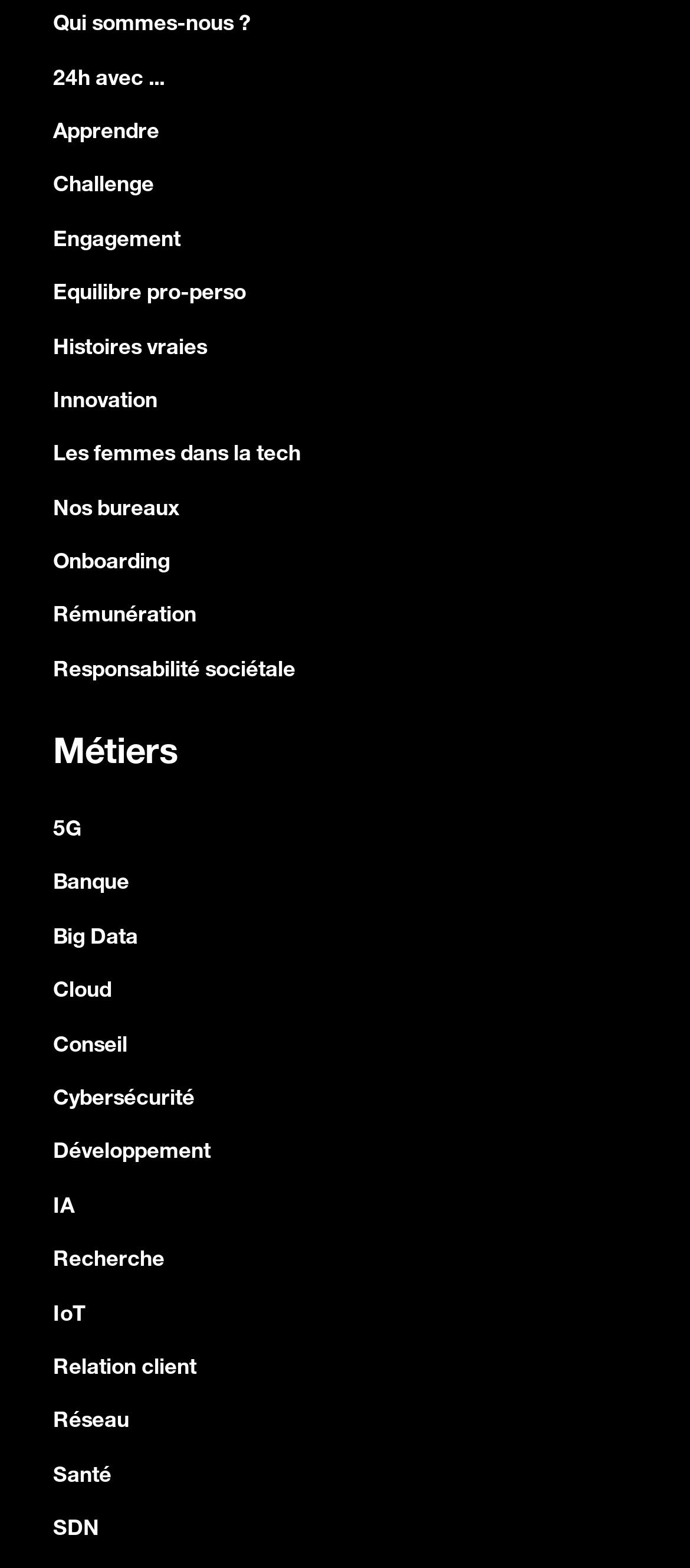What is the topic of the link 'Cybersécurité'?
Please look at the screenshot and answer in one word or a short phrase.

Cybersecurity